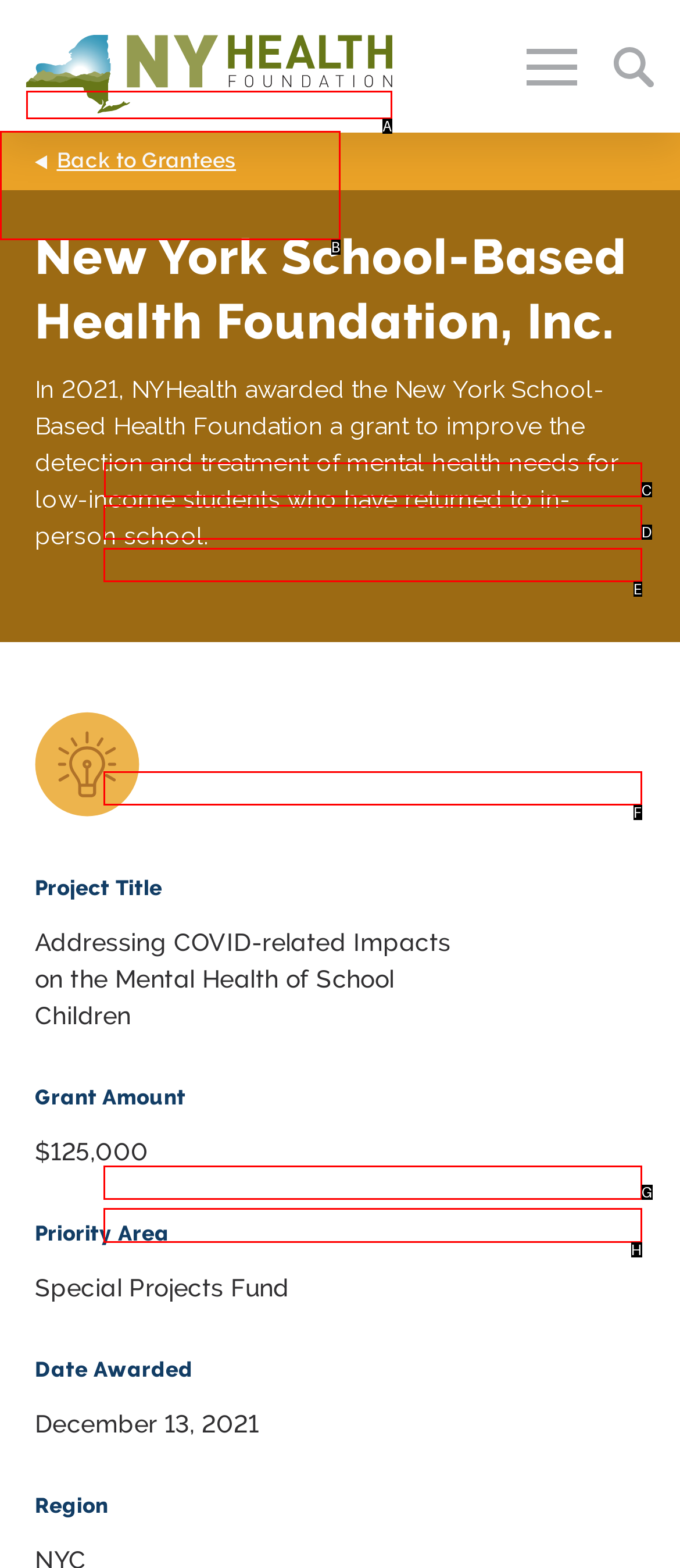To perform the task "Learn about what the organization does", which UI element's letter should you select? Provide the letter directly.

C